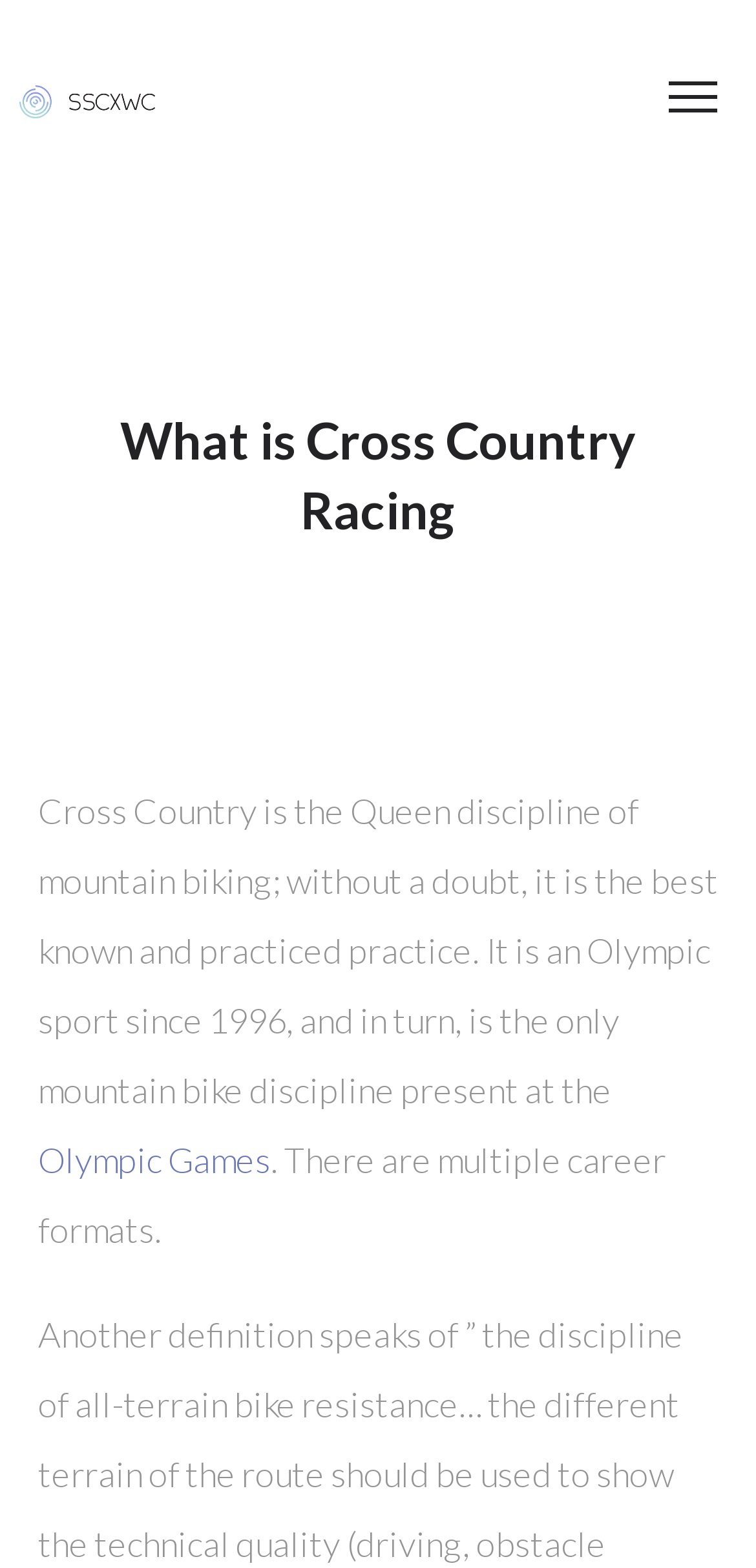What is the main heading displayed on the webpage? Please provide the text.

What is Cross Country Racing